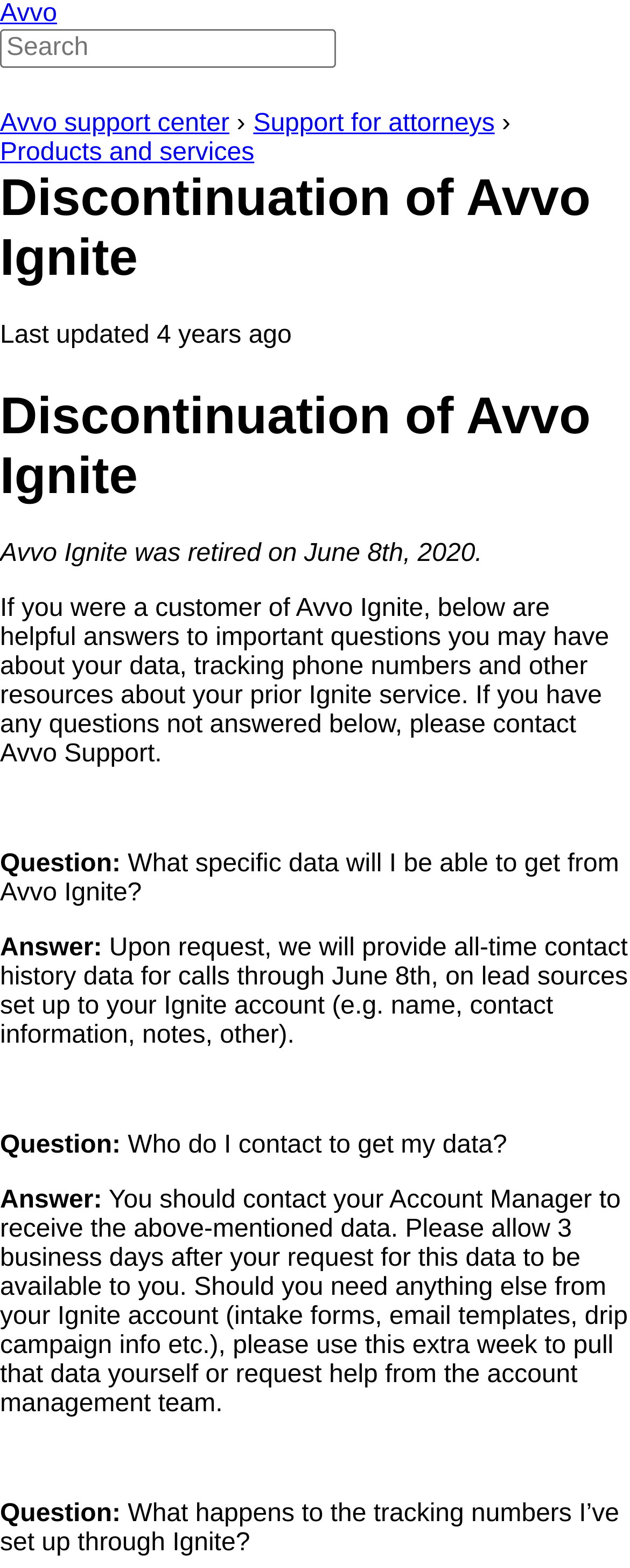What is Avvo Ignite?
Look at the image and respond to the question as thoroughly as possible.

Based on the webpage, Avvo Ignite was a service that was retired on June 8th, 2020, and the webpage provides information and answers to questions about the discontinuation of the service.